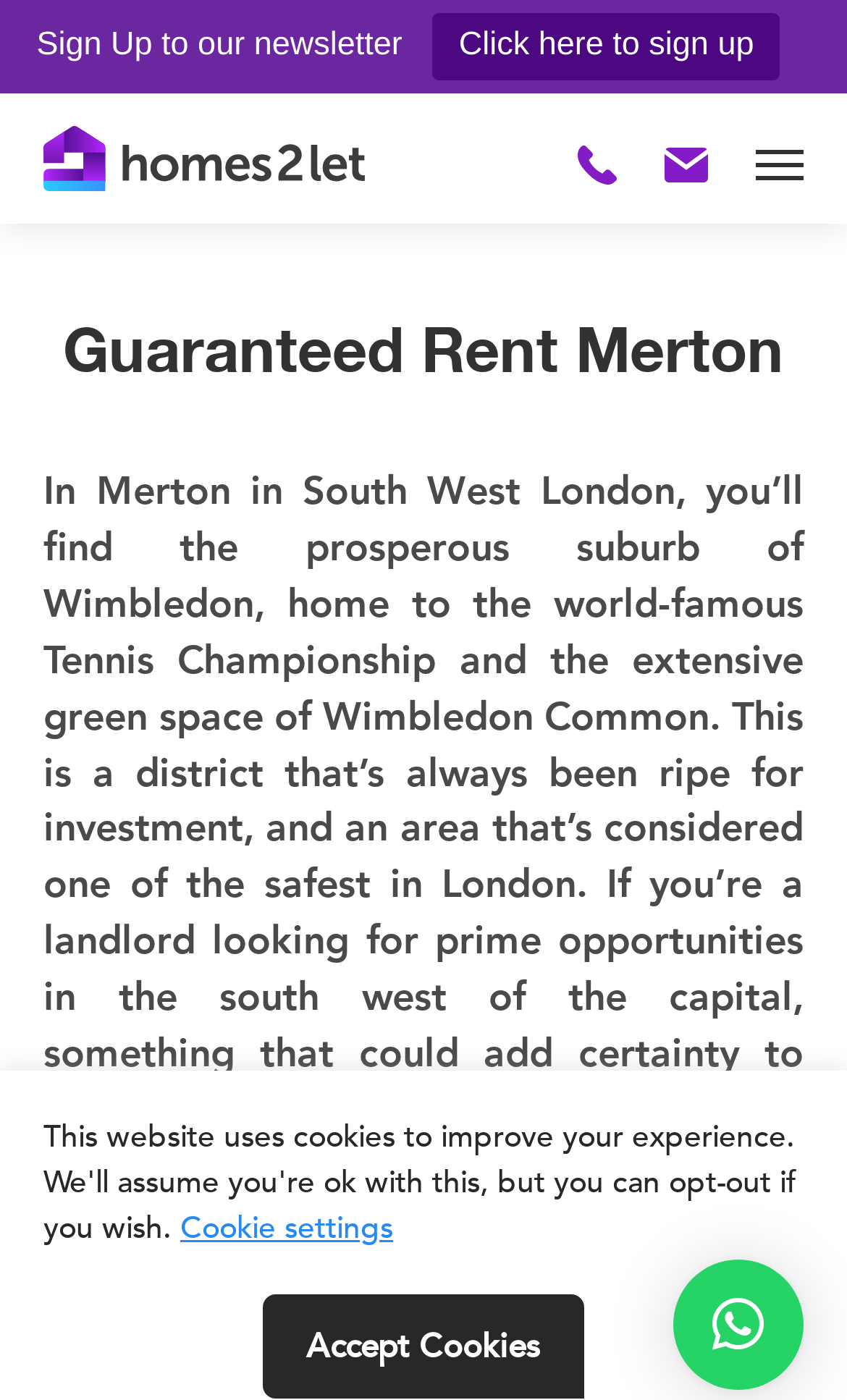Given the element description, predict the bounding box coordinates in the format (top-left x, top-left y, bottom-right x, bottom-right y), using floating point numbers between 0 and 1: title="Search"

None